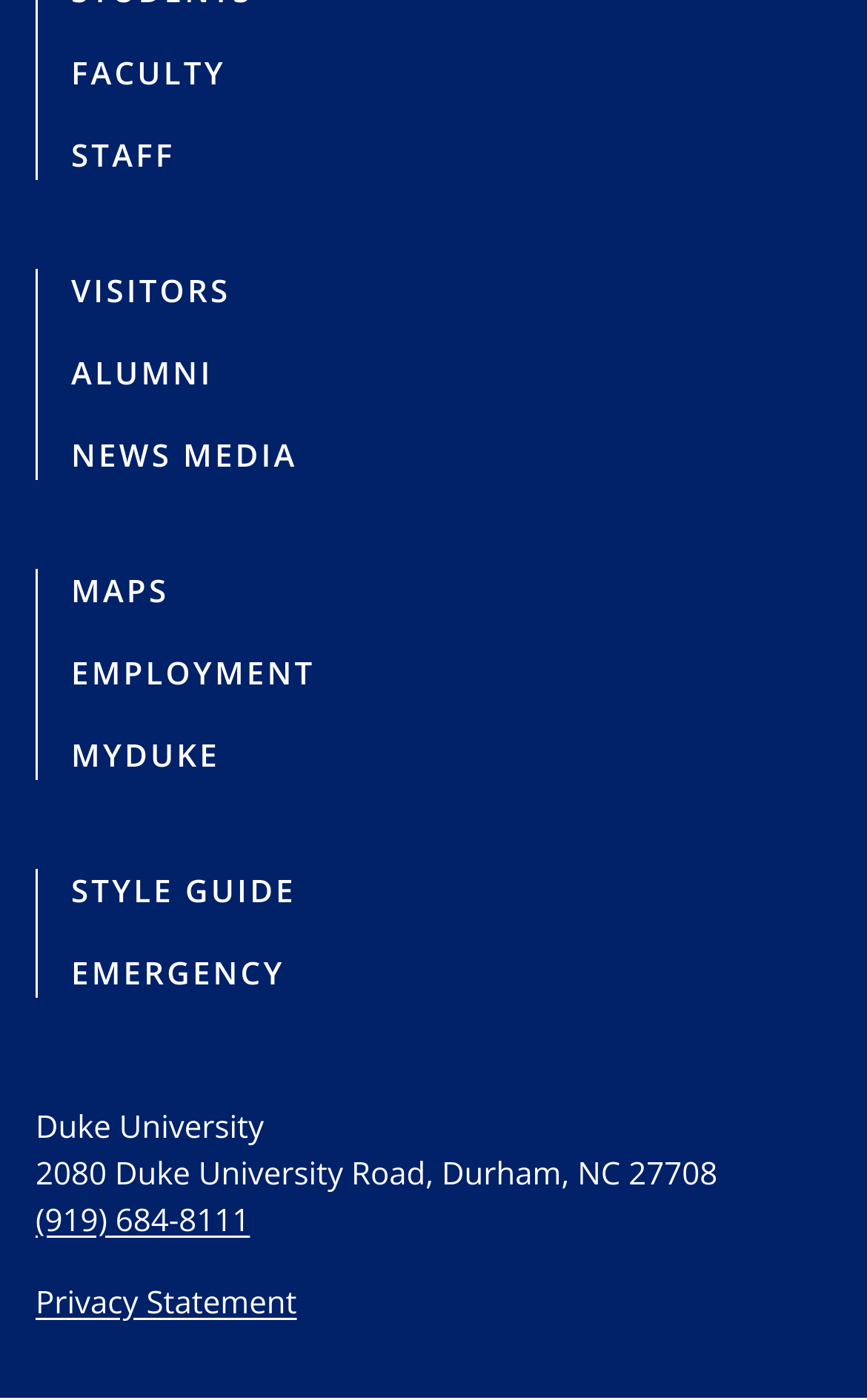Please locate the bounding box coordinates of the element that should be clicked to complete the given instruction: "view the employment opportunities".

[0.082, 0.466, 0.364, 0.496]